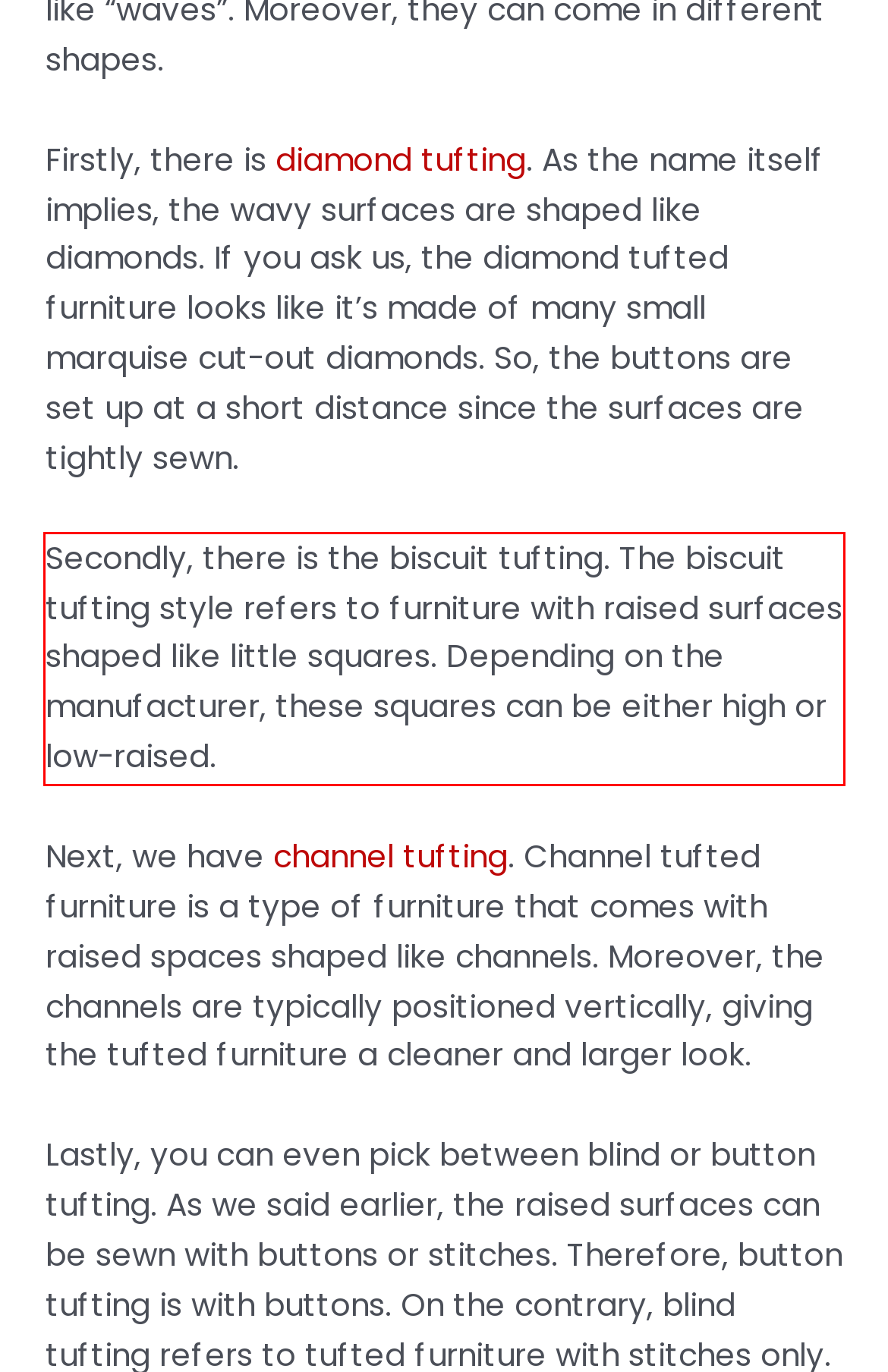Please take the screenshot of the webpage, find the red bounding box, and generate the text content that is within this red bounding box.

Secondly, there is the biscuit tufting. The biscuit tufting style refers to furniture with raised surfaces shaped like little squares. Depending on the manufacturer, these squares can be either high or low-raised.